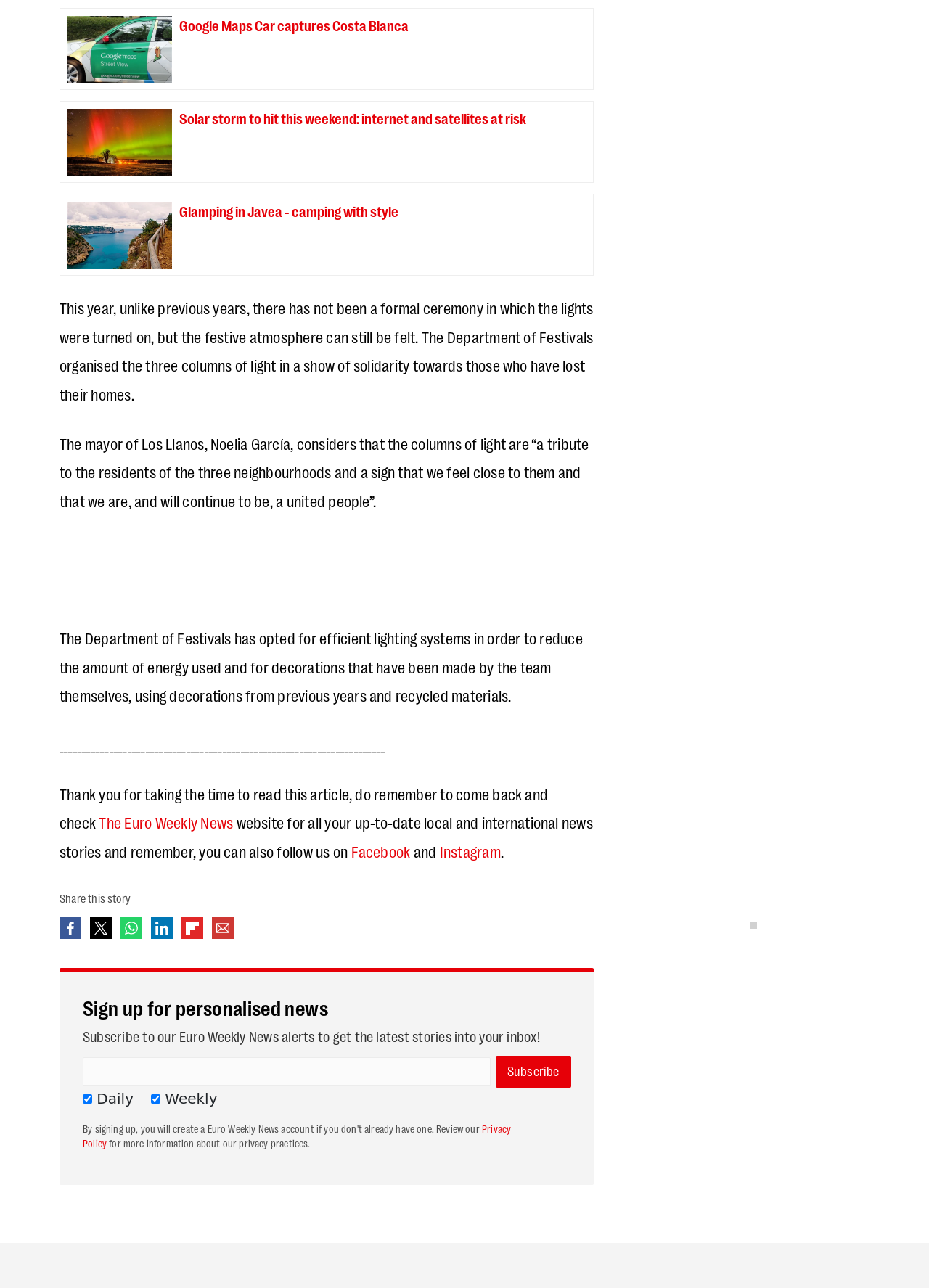Analyze the image and deliver a detailed answer to the question: What is the main topic of the first article?

The first article's heading is 'Google Maps Car captures Costa Blanca', which suggests that the main topic of the article is about Google Maps Car.